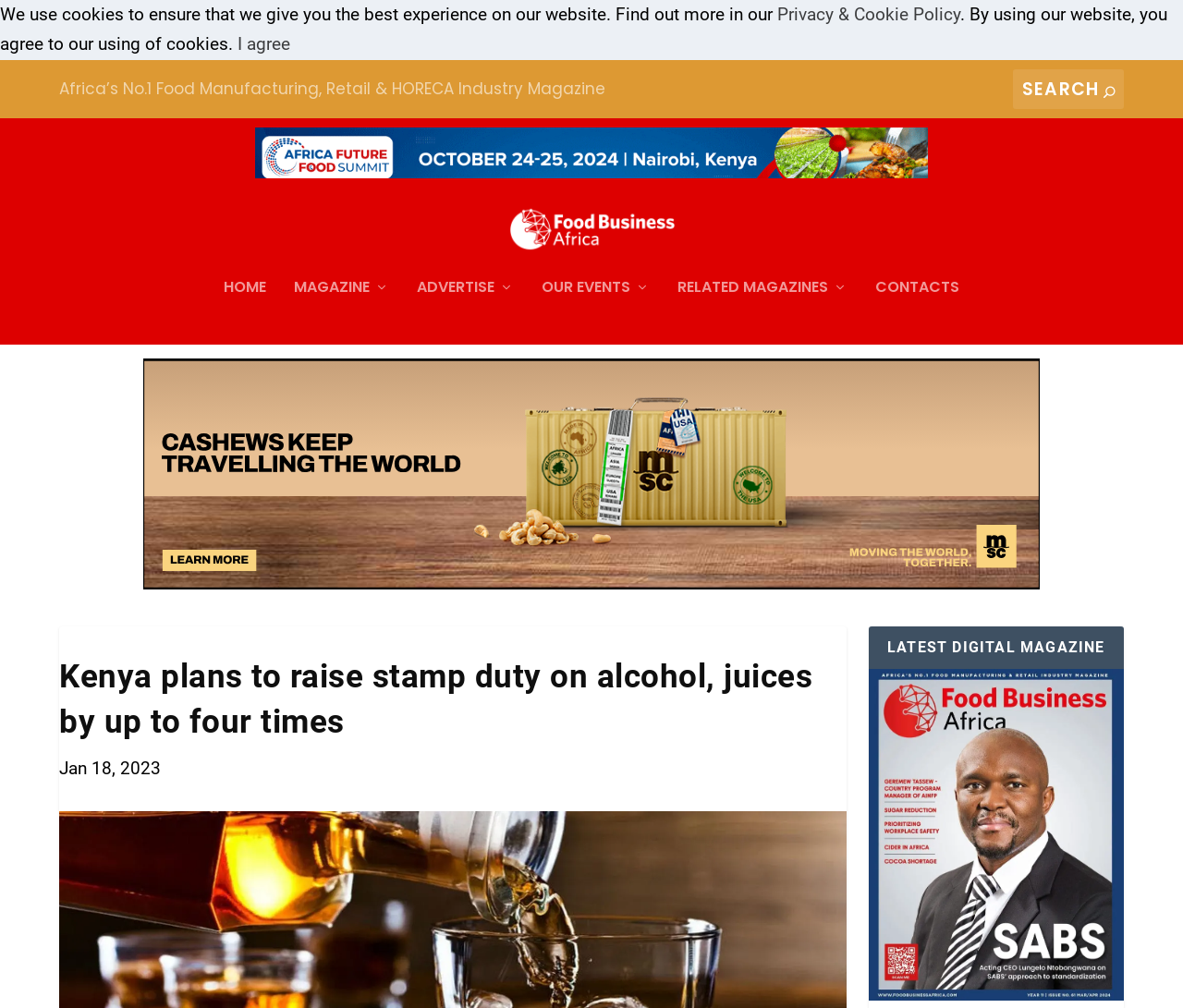Is there a search function on the webpage?
Please answer the question as detailed as possible based on the image.

I found the answer by looking at the top-right corner of the webpage, where a search box and button are located, indicating that users can search for content on the website.